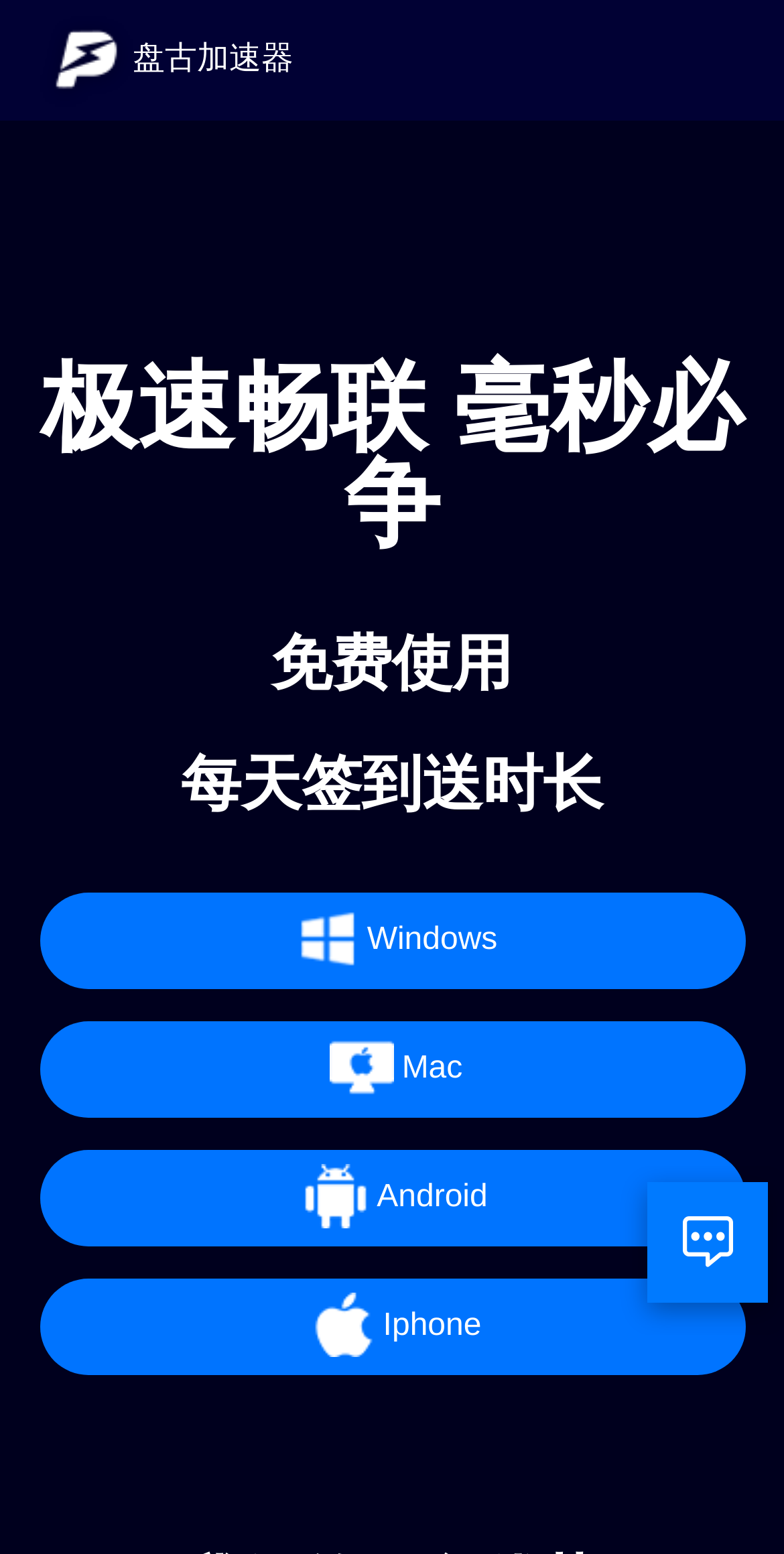Answer the following query concisely with a single word or phrase:
How many images are on the webpage?

6